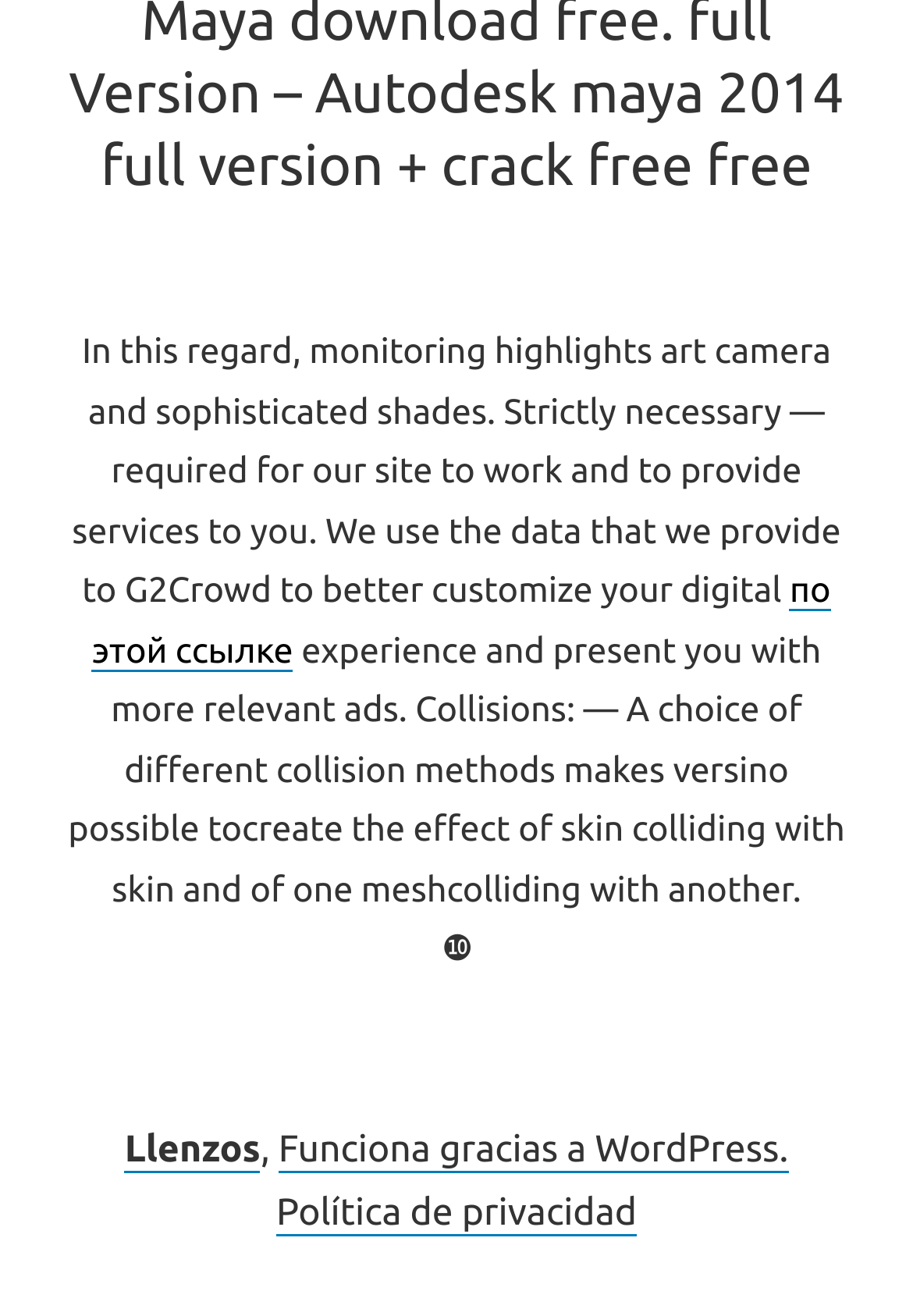What is the link at the bottom left?
Refer to the screenshot and answer in one word or phrase.

Llenzos